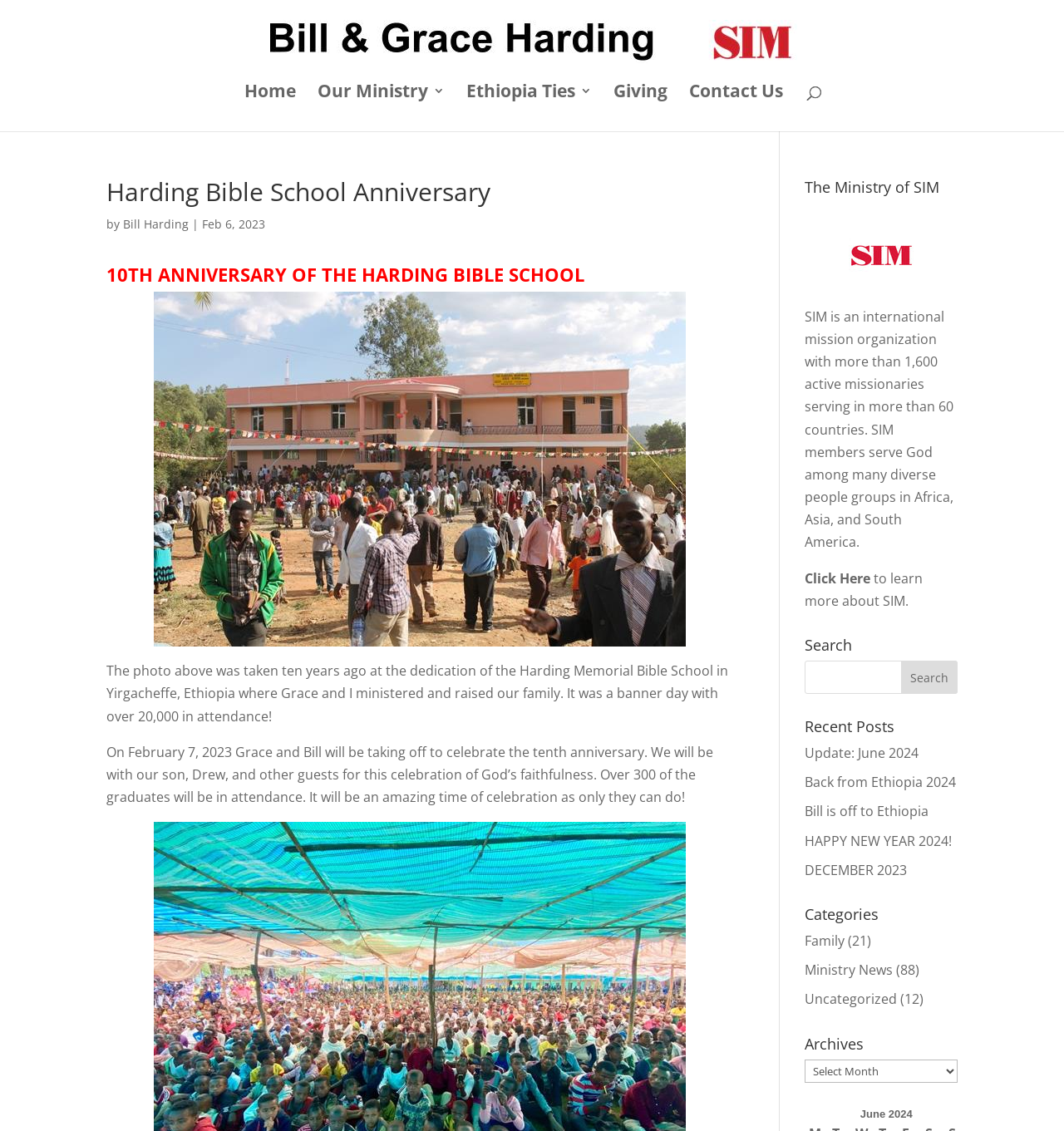Determine the bounding box coordinates (top-left x, top-left y, bottom-right x, bottom-right y) of the UI element described in the following text: Hollow winding m...

None